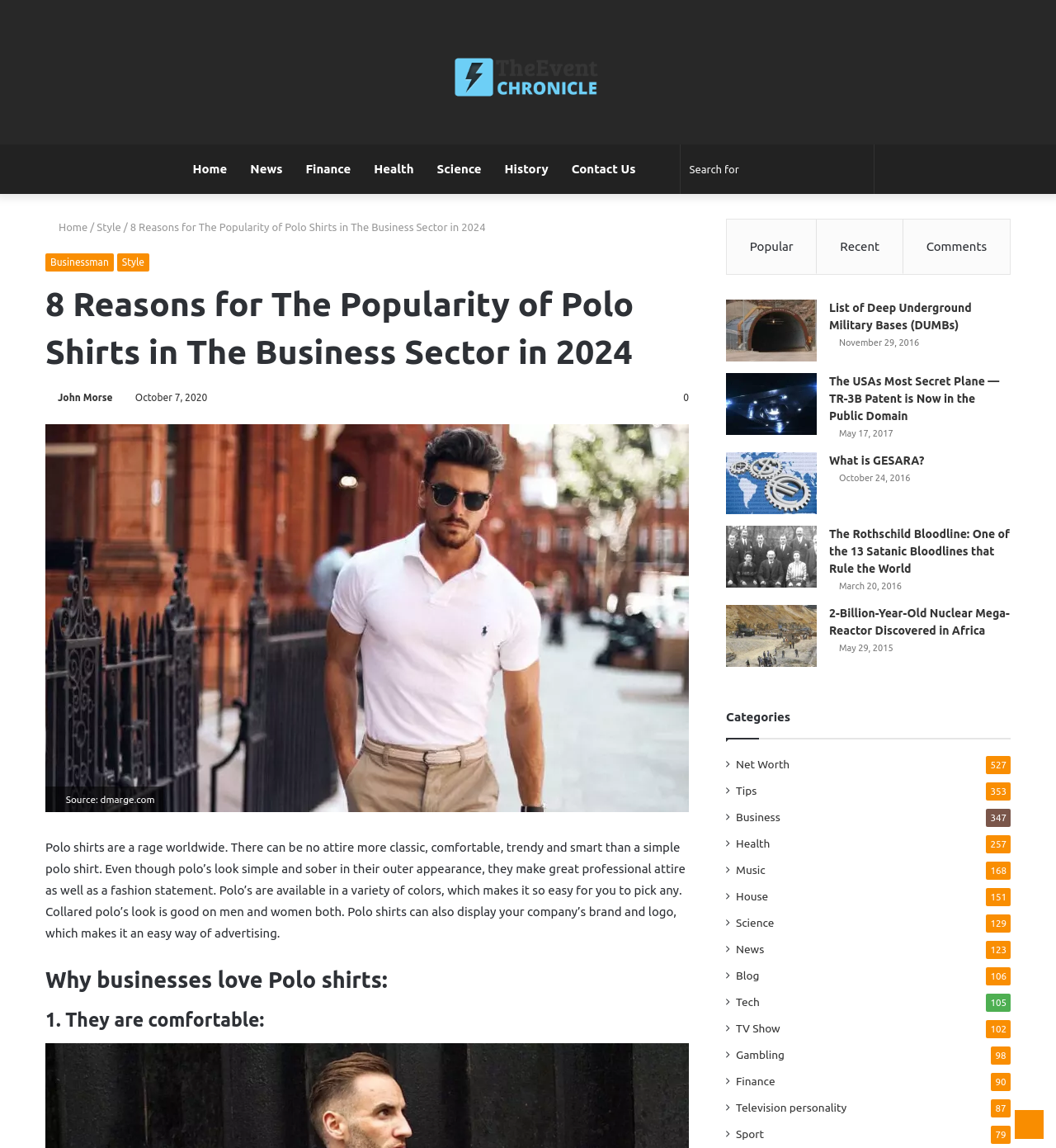Please determine the bounding box coordinates for the element that should be clicked to follow these instructions: "Go to the Home page".

[0.171, 0.126, 0.226, 0.169]